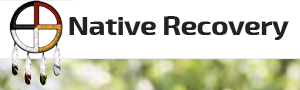Answer the following query with a single word or phrase:
What is the typography style of the 'Native Recovery' text?

Bold, modern